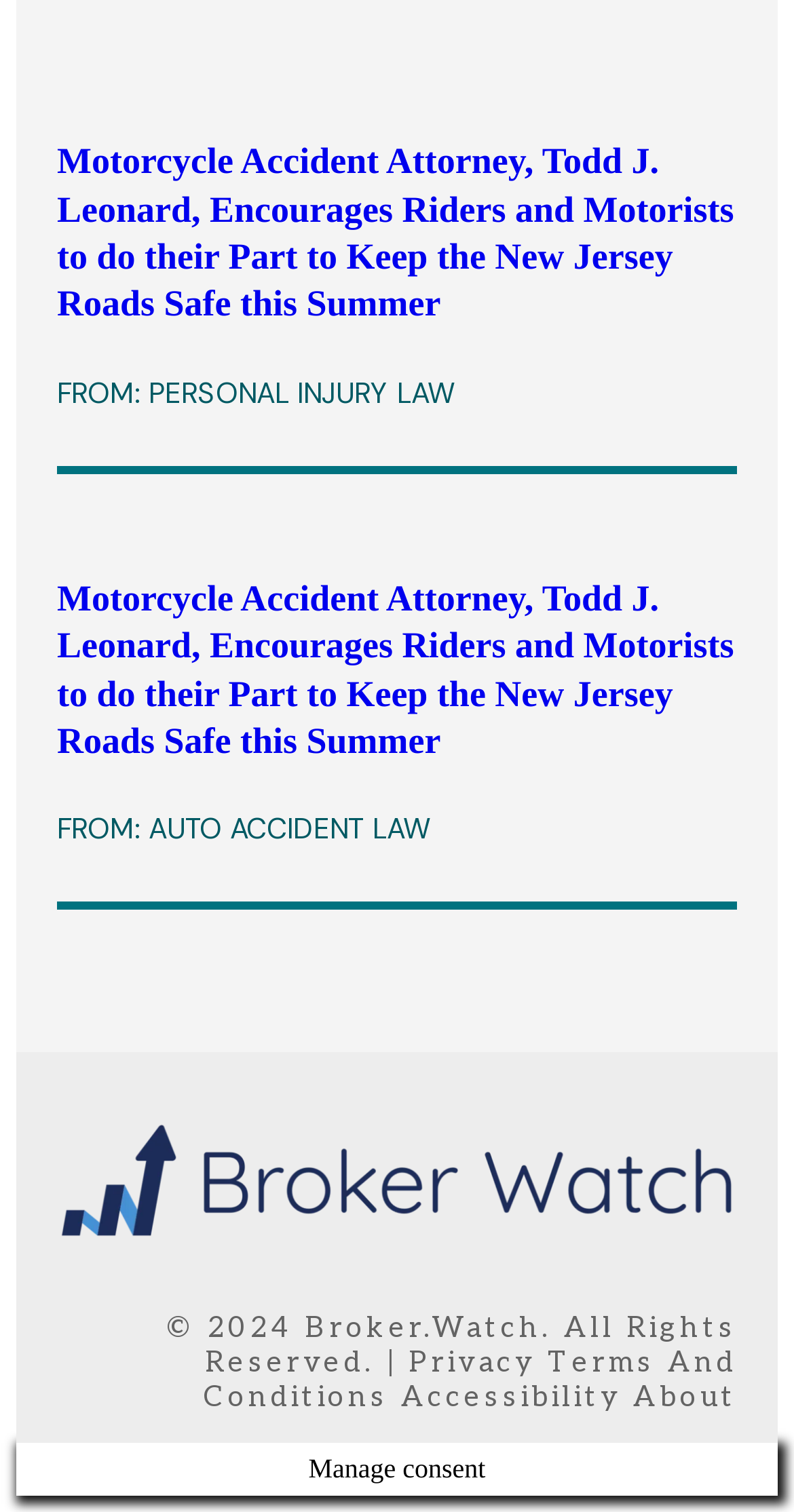Provide a thorough and detailed response to the question by examining the image: 
What is the year of copyright mentioned on the webpage?

The year of copyright can be found in the StaticText element with the text '© 2024 Broker.Watch. All Rights Reserved.'. This suggests that the year of copyright is 2024.